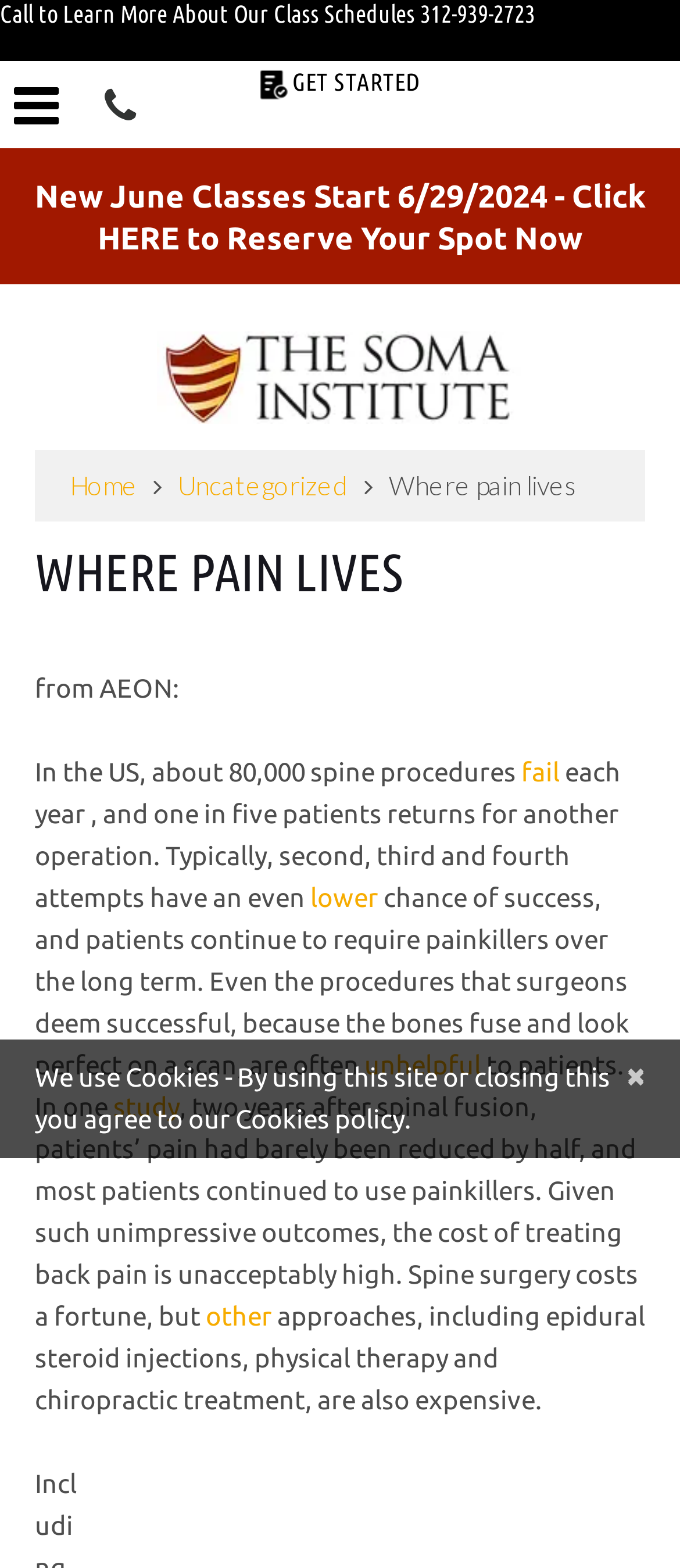From the webpage screenshot, predict the bounding box coordinates (top-left x, top-left y, bottom-right x, bottom-right y) for the UI element described here: GET STARTED

[0.43, 0.043, 0.619, 0.061]